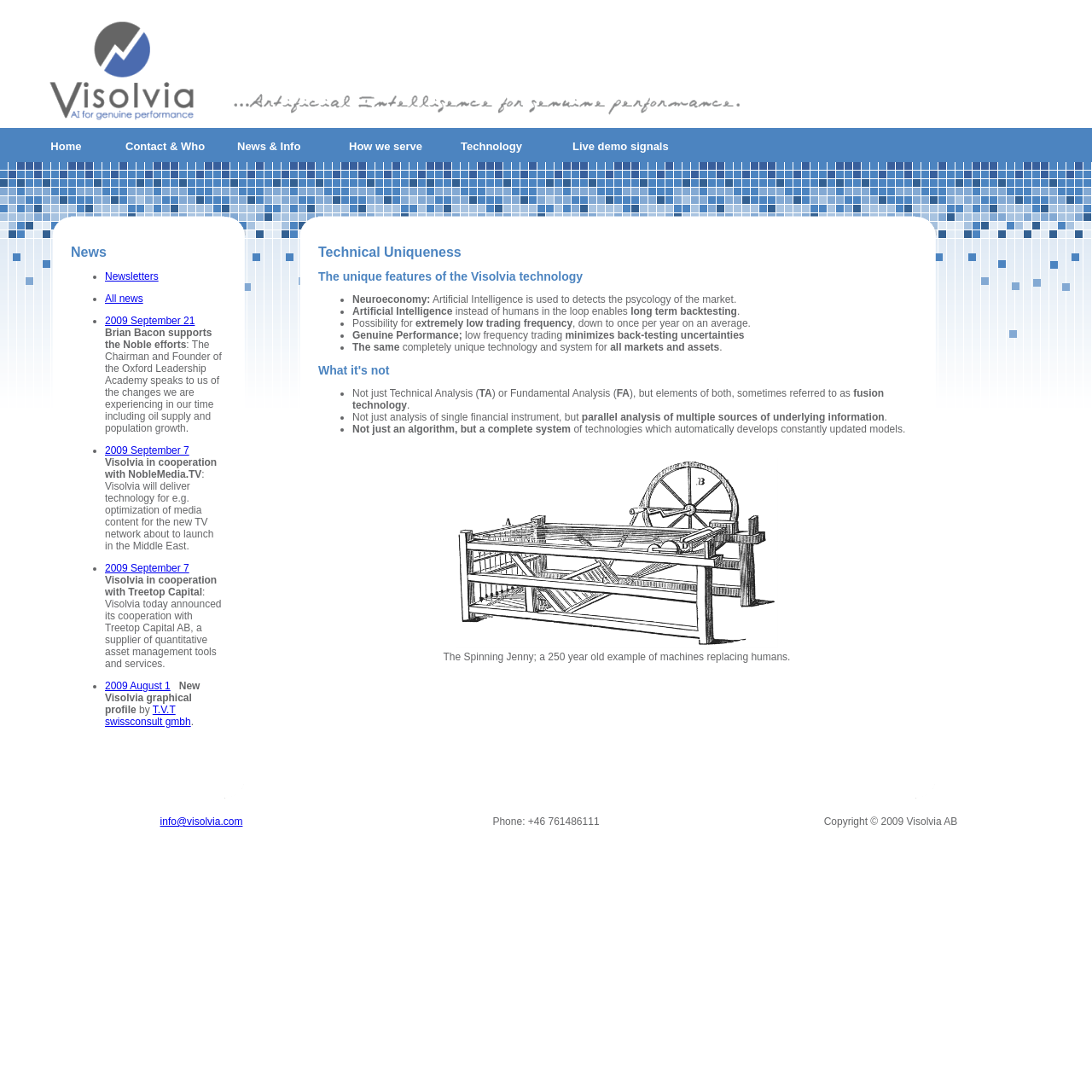Determine the bounding box coordinates of the target area to click to execute the following instruction: "Read about Technical Uniqueness."

[0.291, 0.224, 0.838, 0.238]